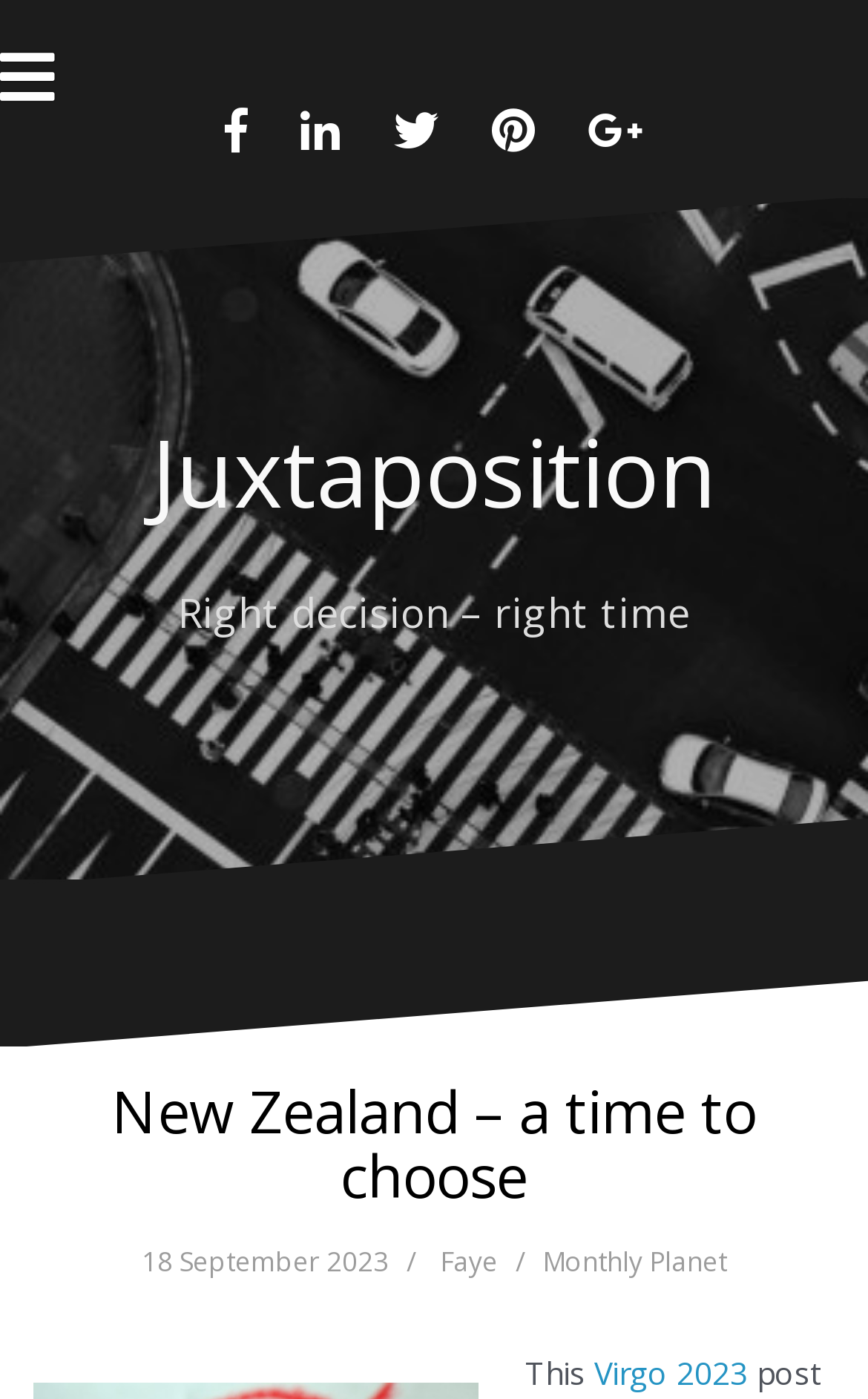Please provide the bounding box coordinates for the element that needs to be clicked to perform the following instruction: "Click Linked In". The coordinates should be given as four float numbers between 0 and 1, i.e., [left, top, right, bottom].

[0.321, 0.062, 0.418, 0.126]